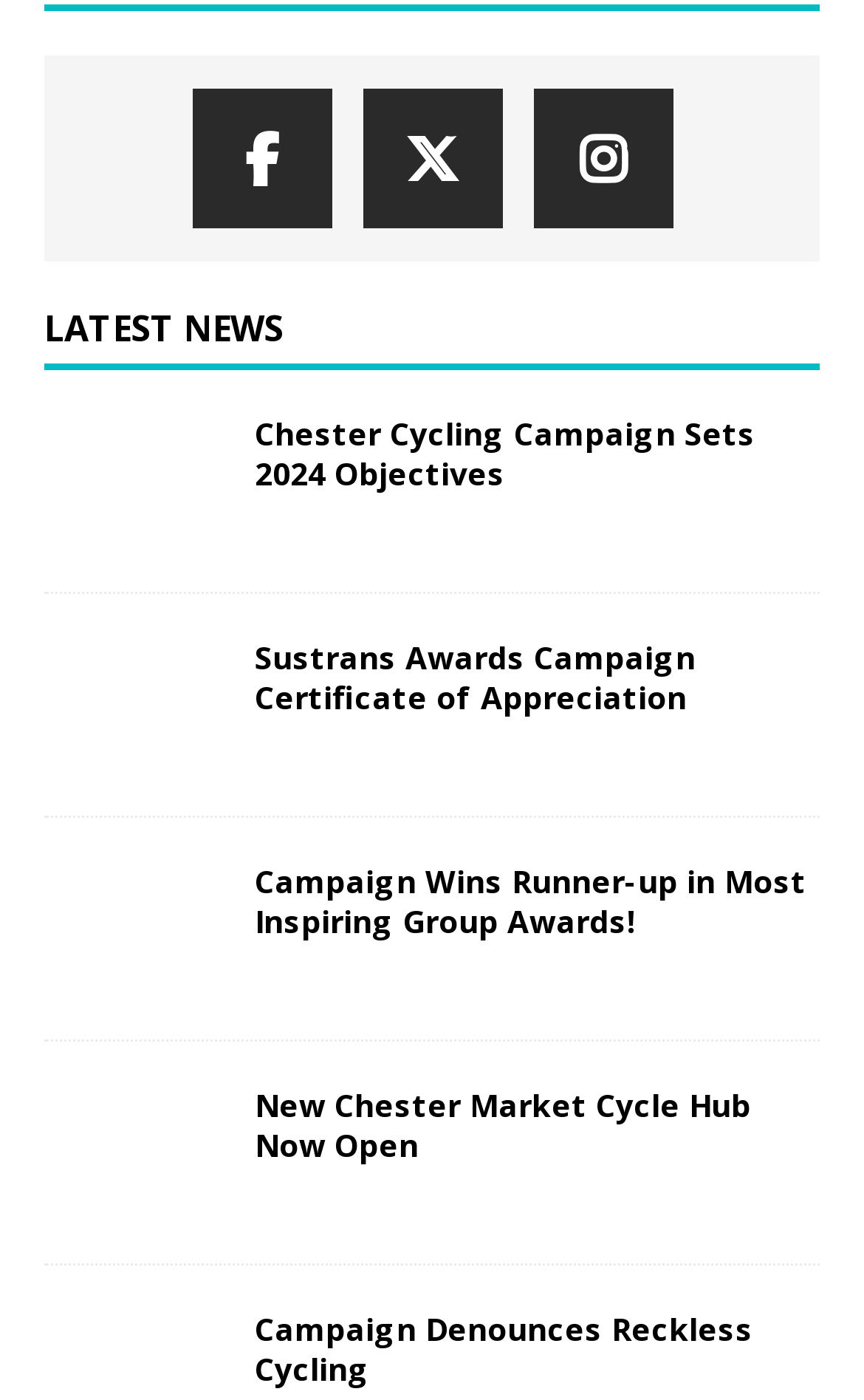Pinpoint the bounding box coordinates of the element that must be clicked to accomplish the following instruction: "Go to 'Home' page". The coordinates should be in the format of four float numbers between 0 and 1, i.e., [left, top, right, bottom].

None